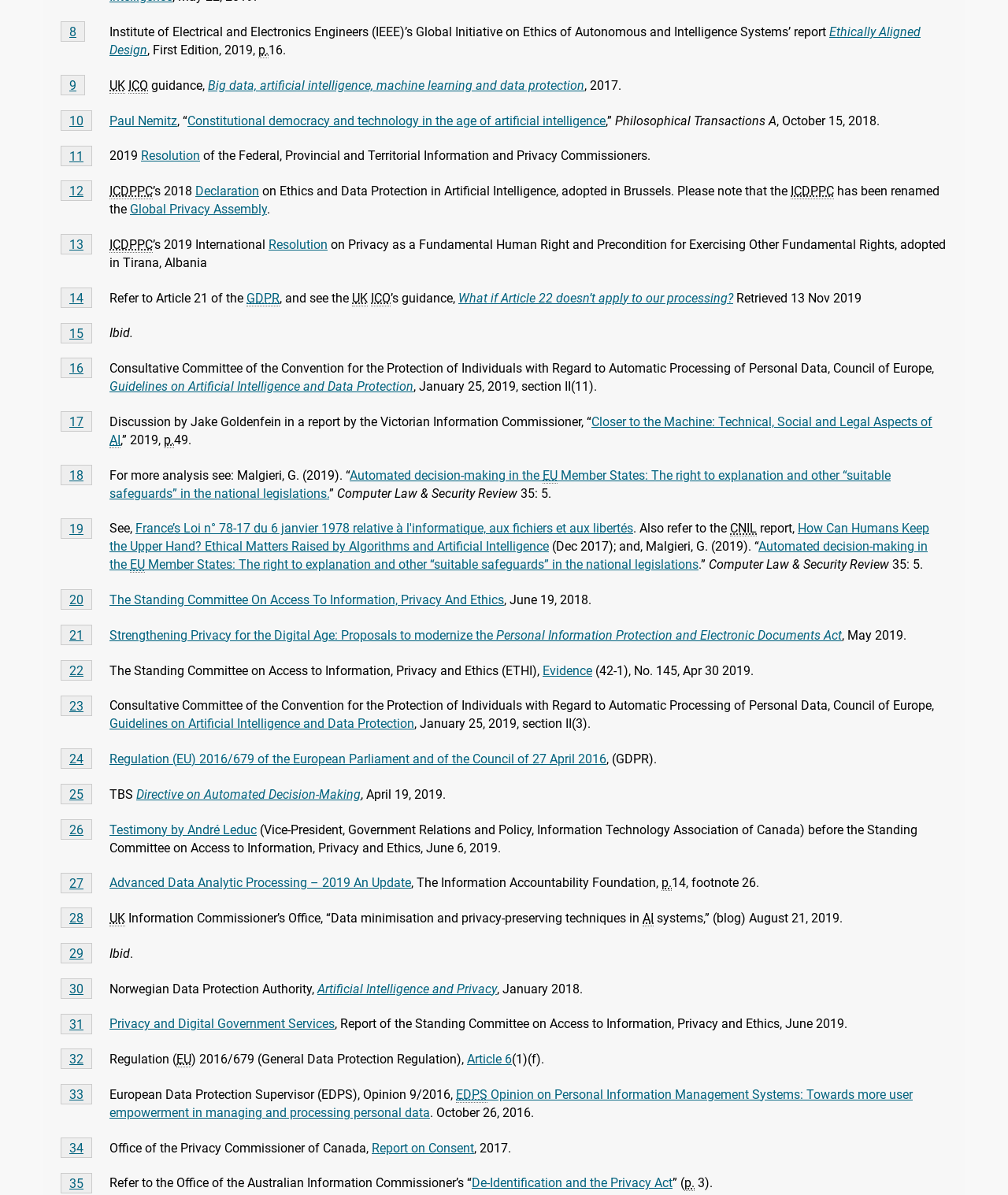Pinpoint the bounding box coordinates of the clickable element needed to complete the instruction: "Click on 'Big data, artificial intelligence, machine learning and data protection'". The coordinates should be provided as four float numbers between 0 and 1: [left, top, right, bottom].

[0.206, 0.065, 0.58, 0.078]